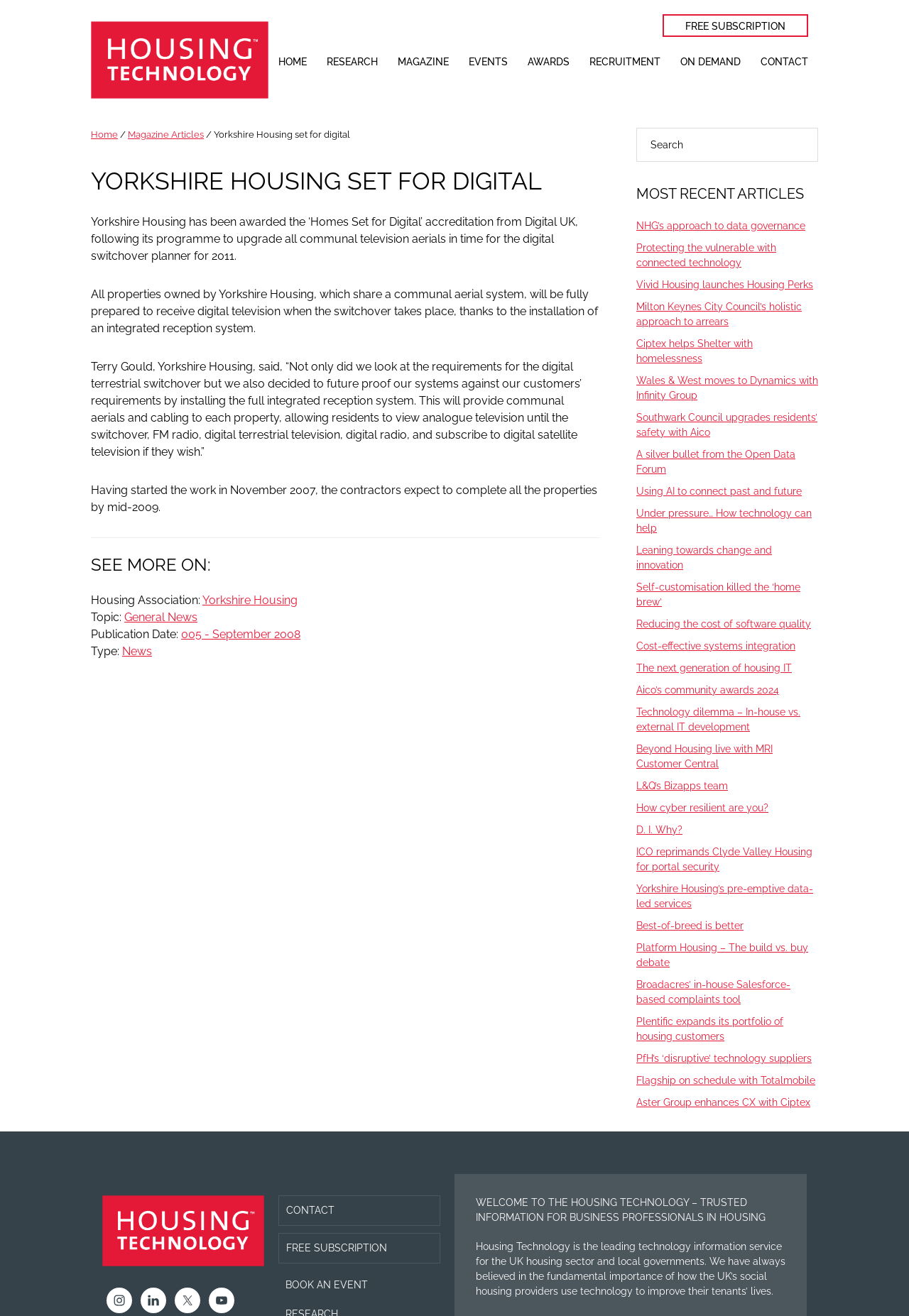What is the name of the housing organization?
Please look at the screenshot and answer using one word or phrase.

Yorkshire Housing